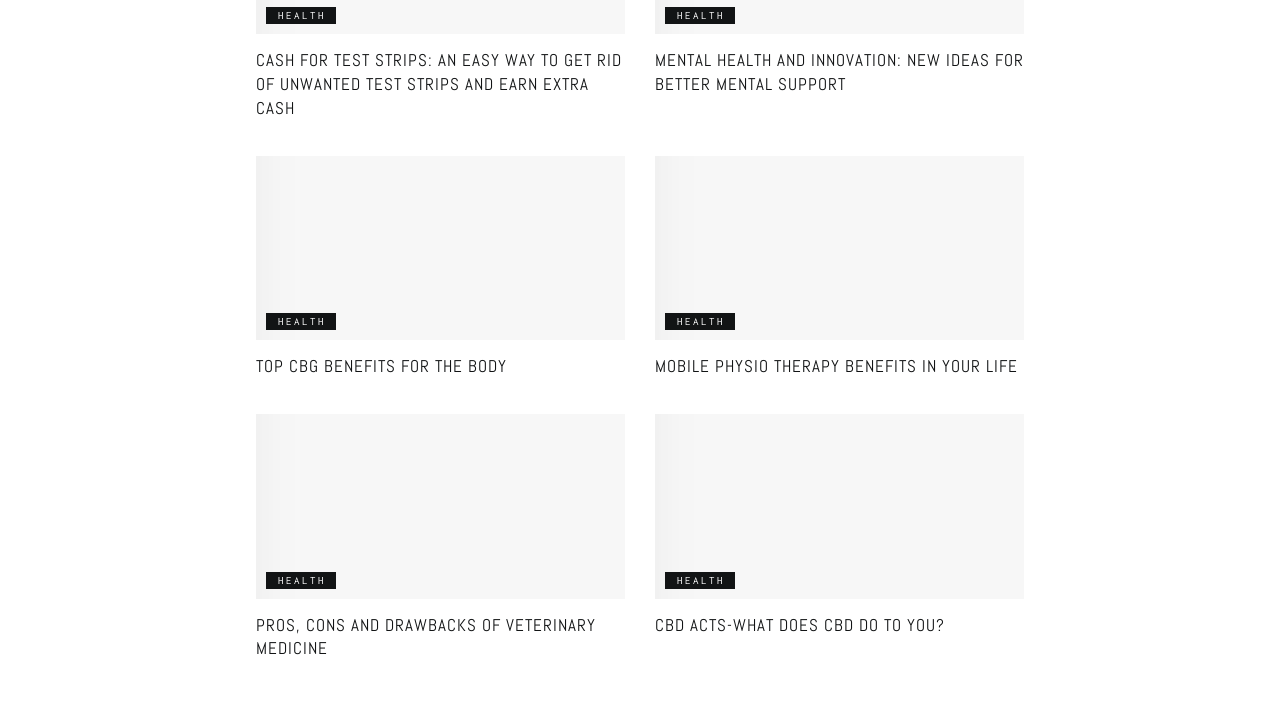Give a one-word or phrase response to the following question: How many articles are on the webpage?

4